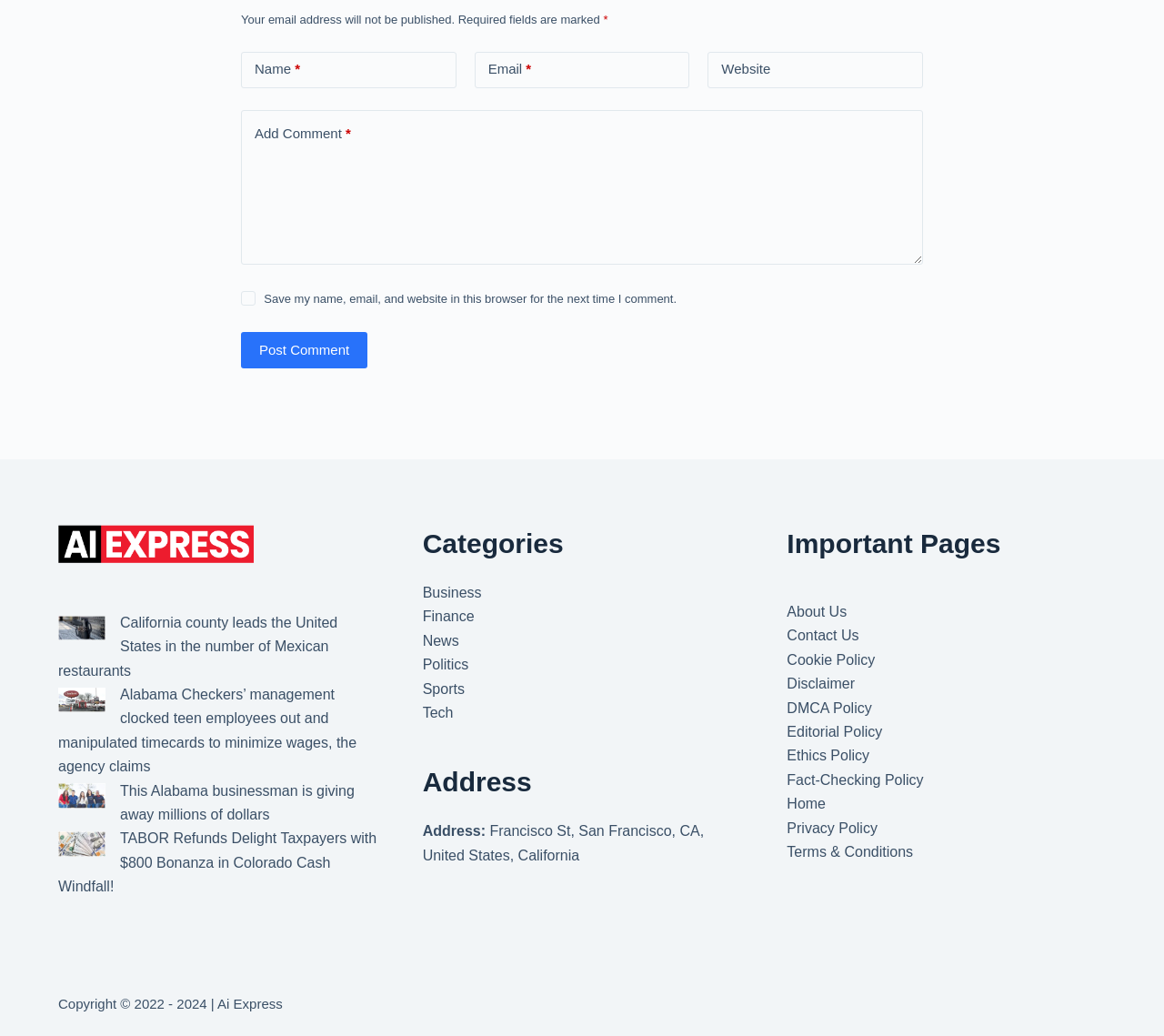Identify the bounding box coordinates of the region that needs to be clicked to carry out this instruction: "Click the 'Post Comment' button". Provide these coordinates as four float numbers ranging from 0 to 1, i.e., [left, top, right, bottom].

[0.207, 0.344, 0.316, 0.379]